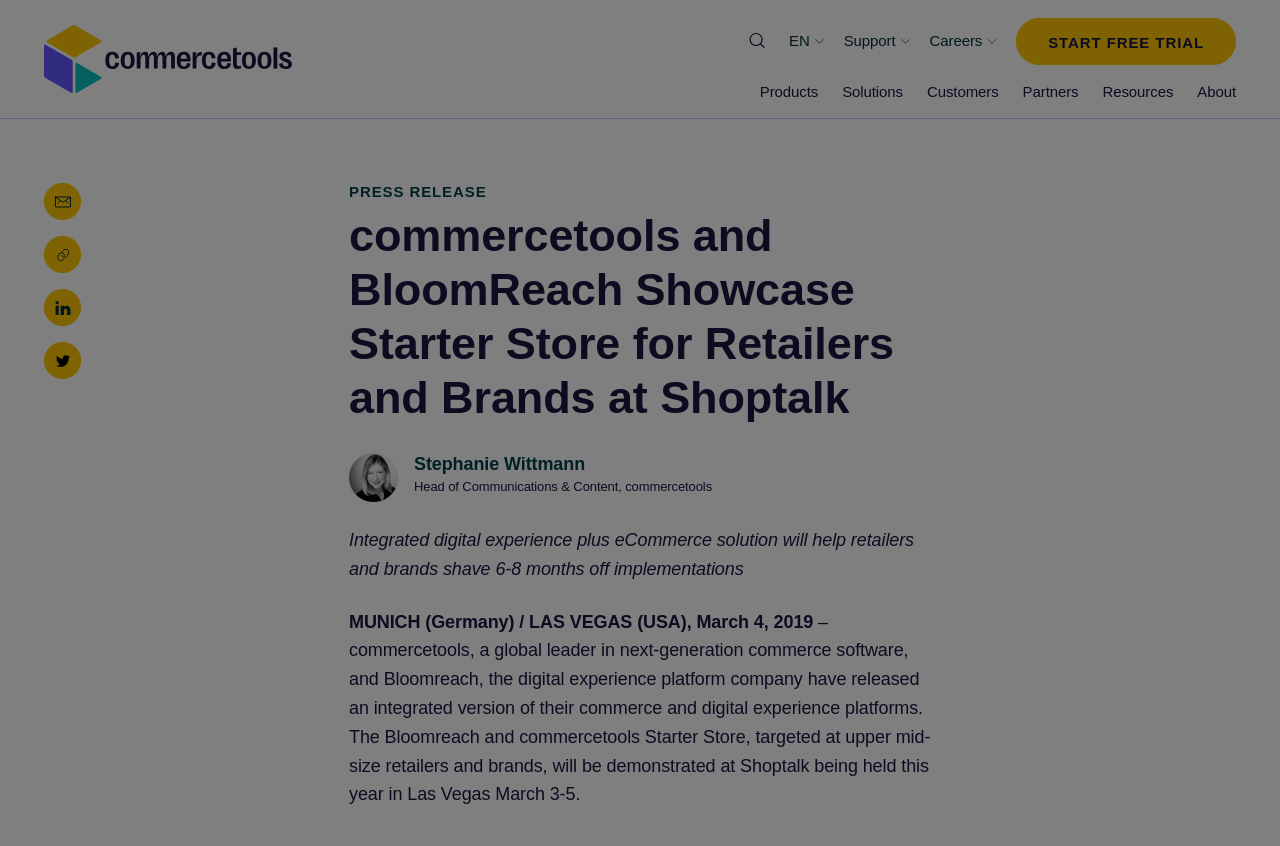Identify the bounding box of the HTML element described as: "News & Events".

None